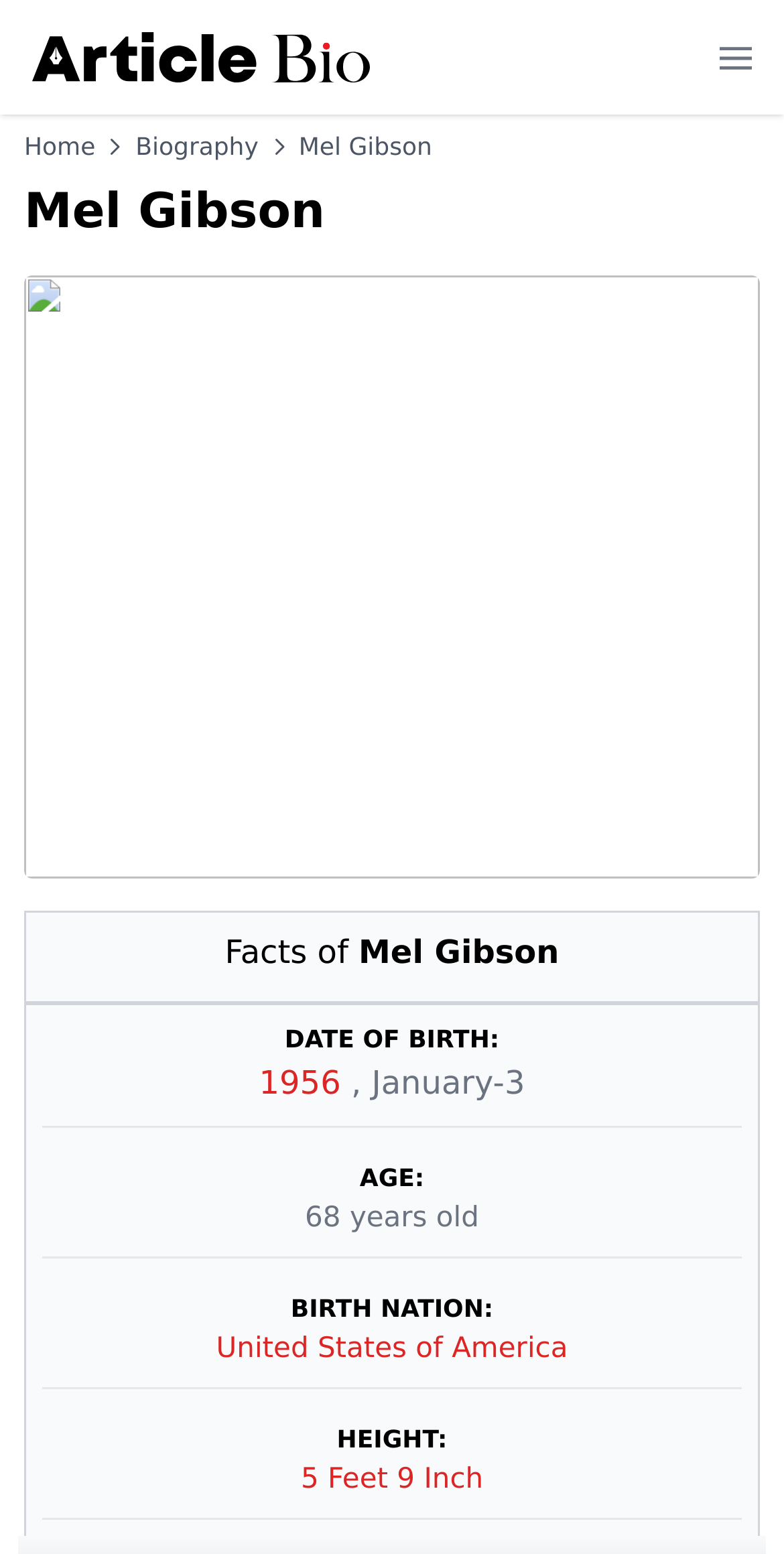Can you give a detailed response to the following question using the information from the image? Where is Mel Gibson from?

I found the answer in the table on the webpage, which lists facts about Mel Gibson. The row with the header 'BIRTH NATION:' contains the answer.